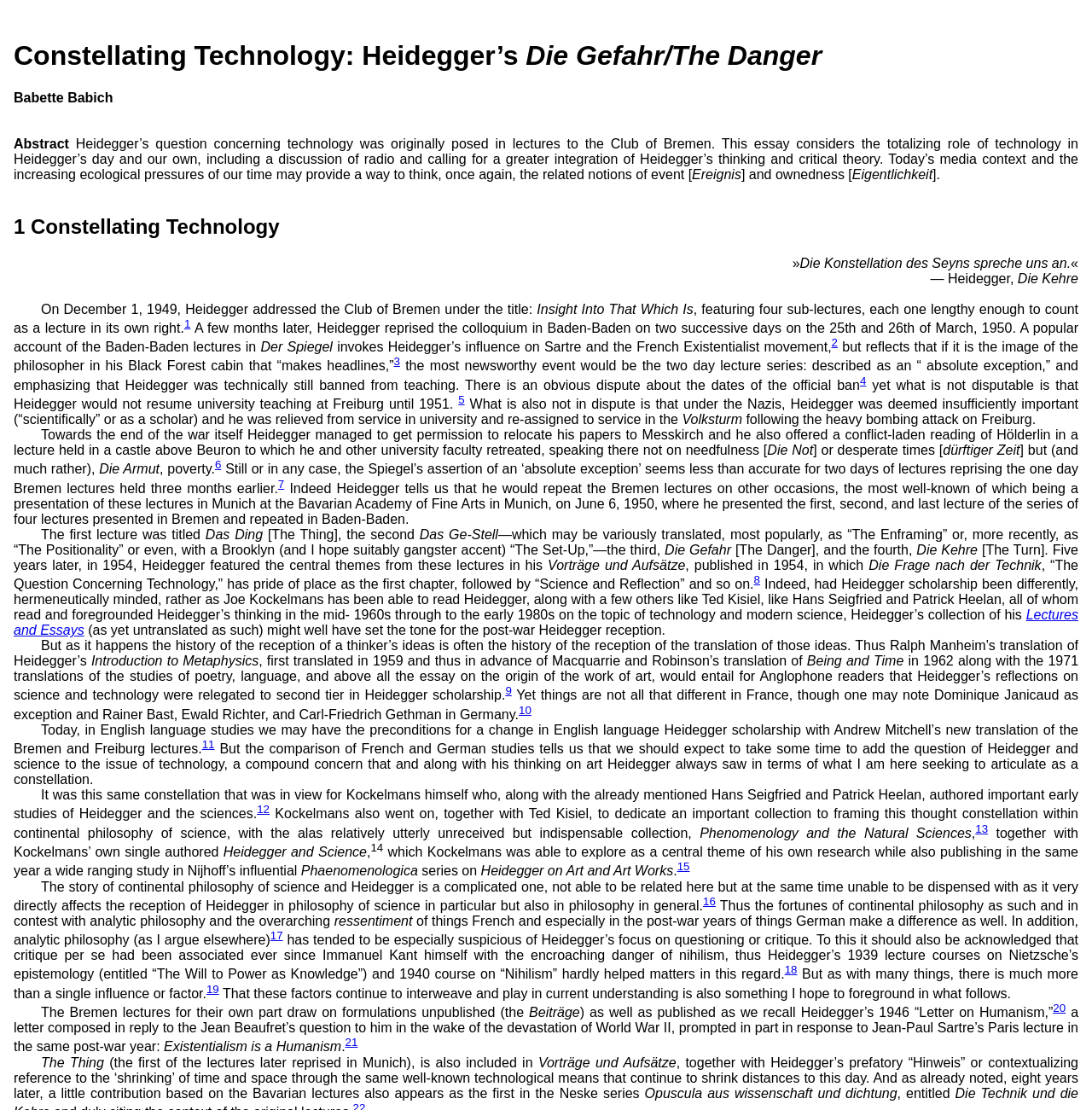Answer the question with a brief word or phrase:
How many sub-lectures did Heidegger's lecture have?

four